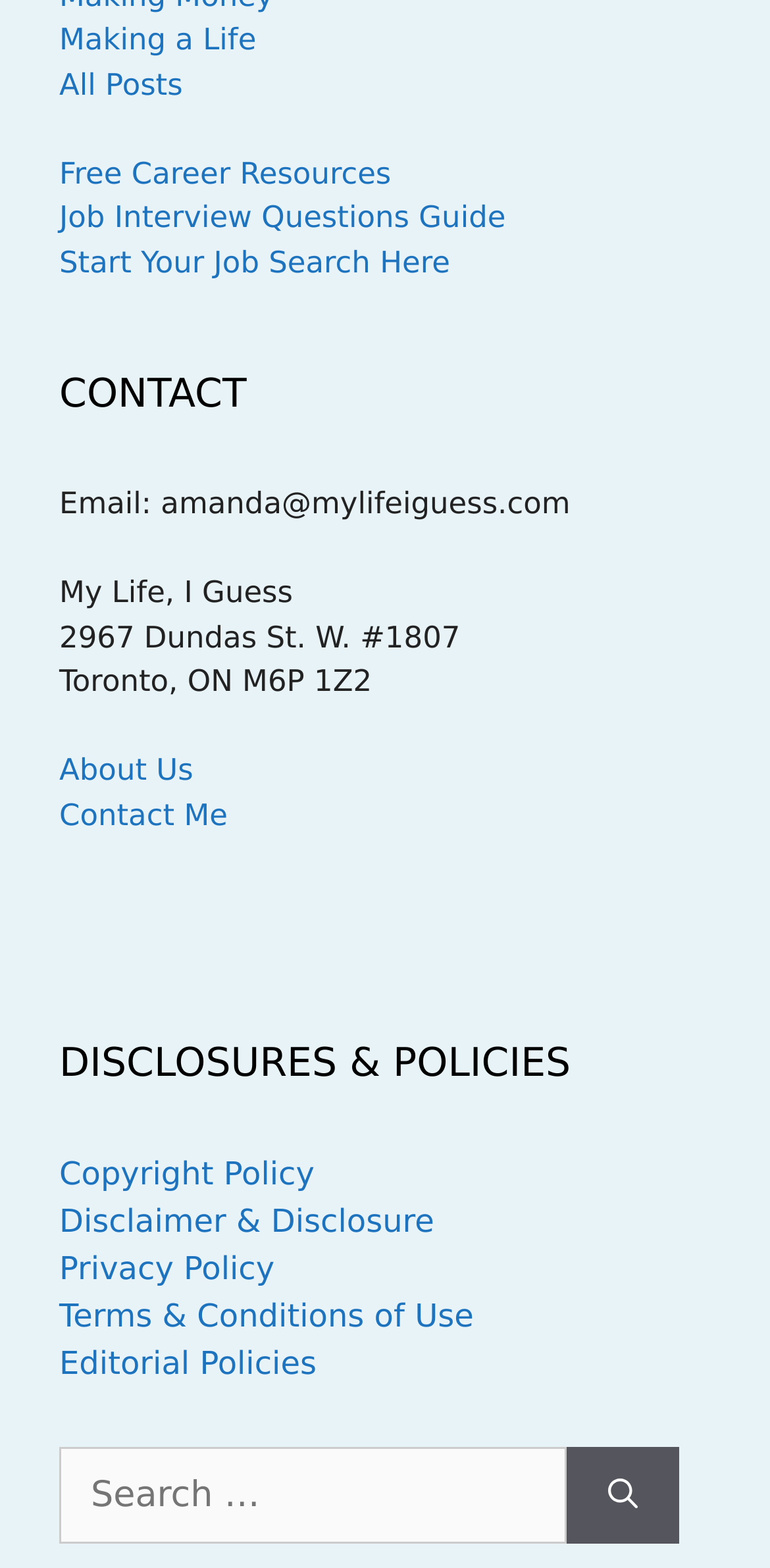Please identify the bounding box coordinates for the region that you need to click to follow this instruction: "Check the 'DISCLOSURES & POLICIES' section".

[0.077, 0.658, 0.923, 0.696]